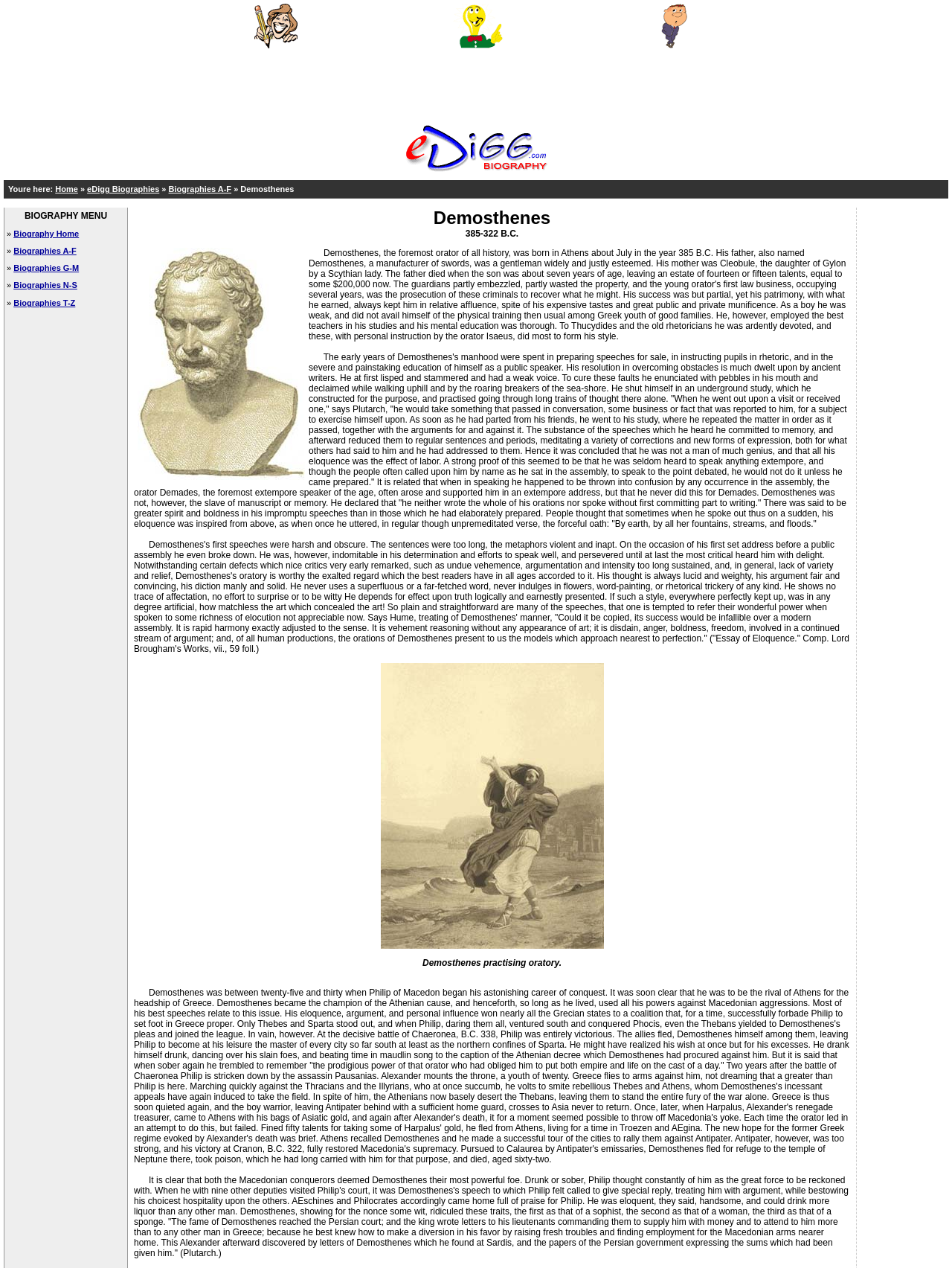Can you identify the bounding box coordinates of the clickable region needed to carry out this instruction: 'Read the biography of Demosthenes'? The coordinates should be four float numbers within the range of 0 to 1, stated as [left, top, right, bottom].

[0.141, 0.278, 0.89, 0.417]